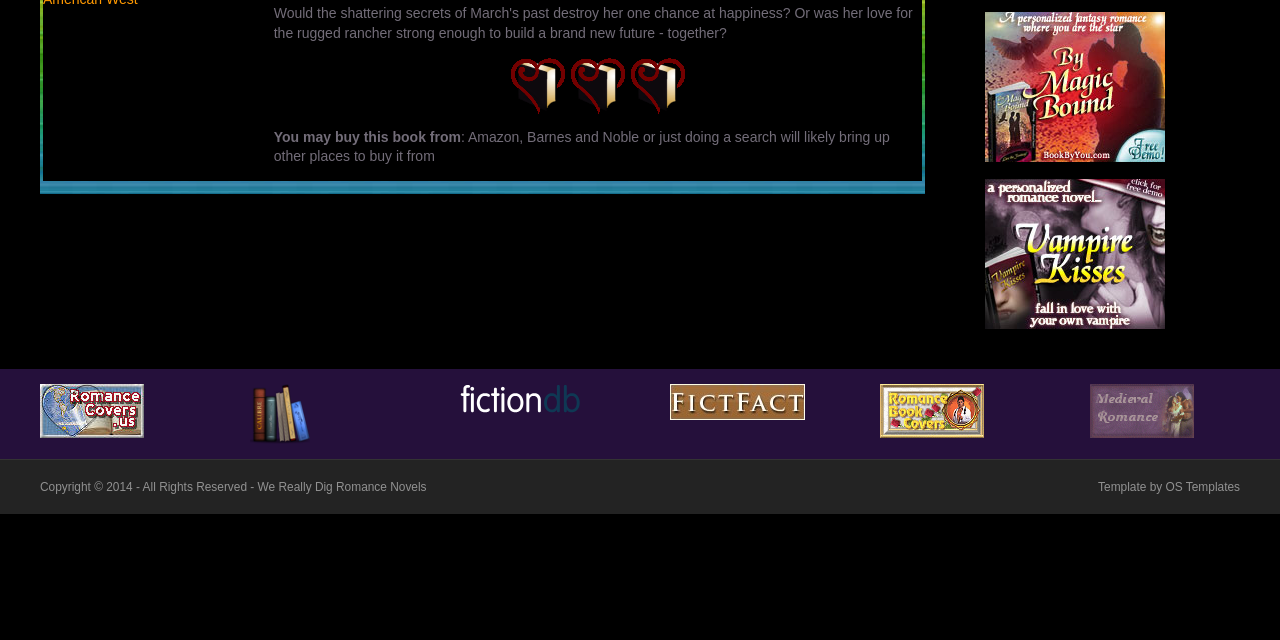Predict the bounding box for the UI component with the following description: "title="Medieval Romance - Romancing Medieval"".

[0.852, 0.628, 0.933, 0.653]